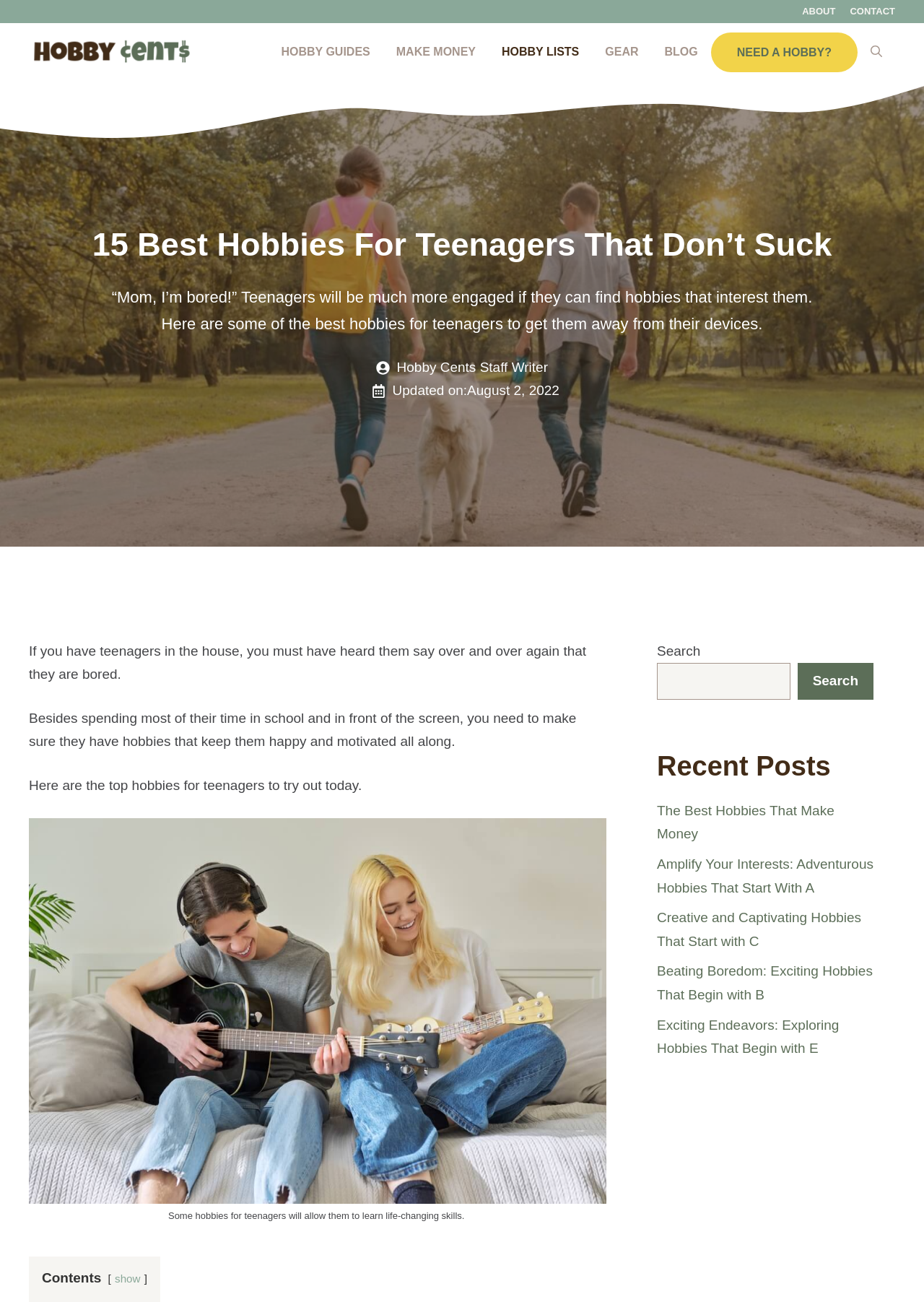Locate the bounding box coordinates of the element that needs to be clicked to carry out the instruction: "Search for a hobby". The coordinates should be given as four float numbers ranging from 0 to 1, i.e., [left, top, right, bottom].

[0.711, 0.509, 0.855, 0.537]